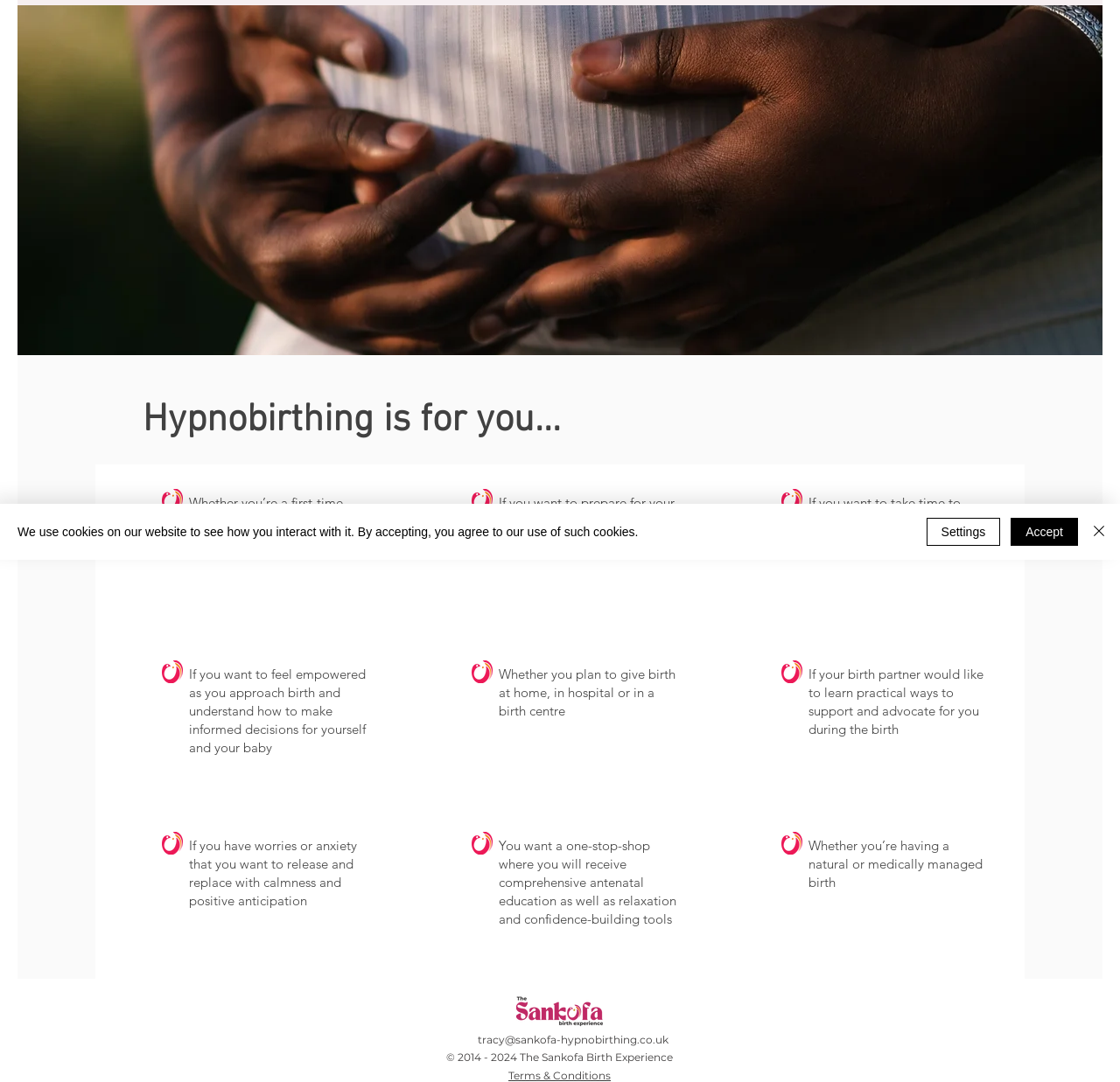Determine the bounding box coordinates of the UI element that matches the following description: "Settings". The coordinates should be four float numbers between 0 and 1 in the format [left, top, right, bottom].

[0.827, 0.479, 0.893, 0.504]